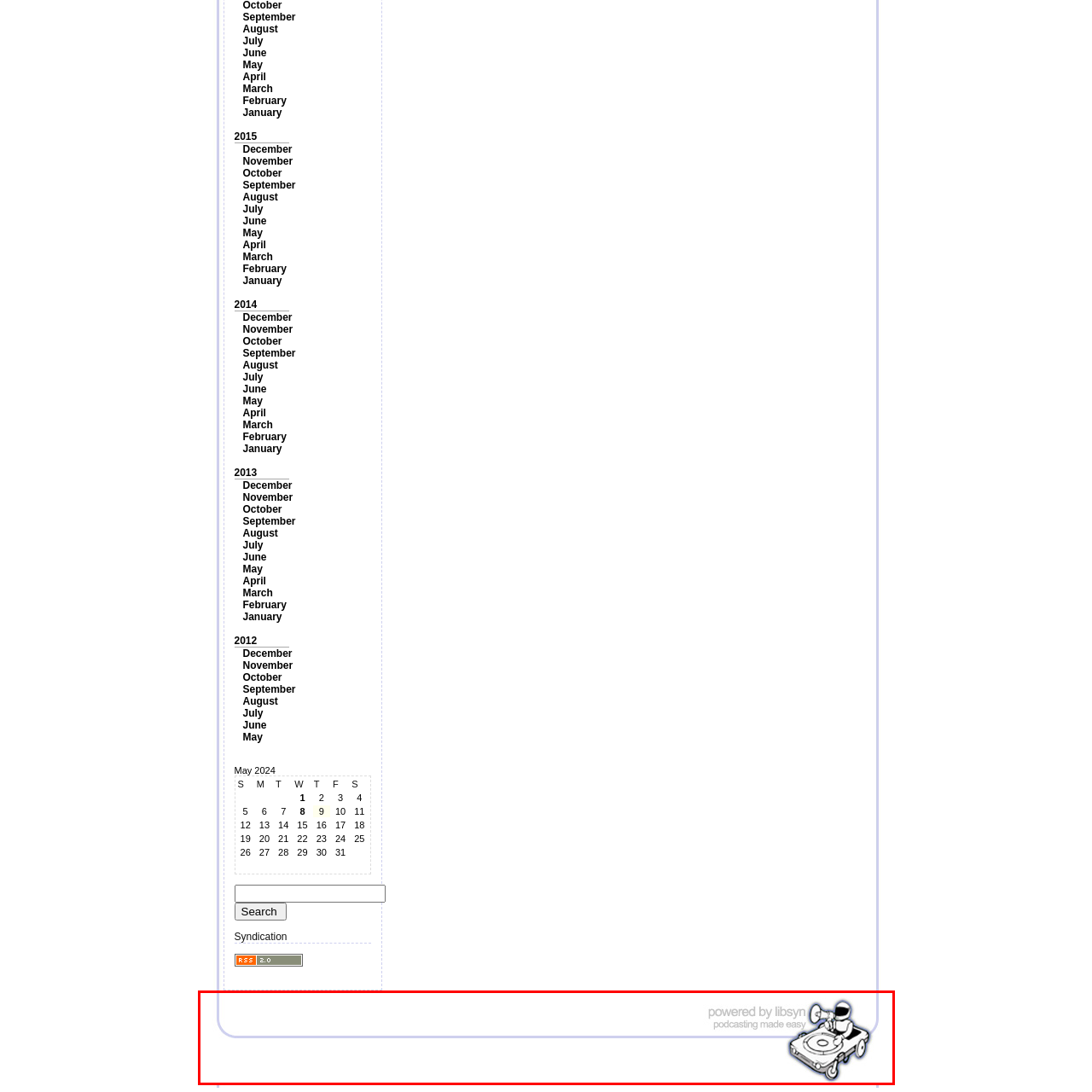Take a close look at the image outlined by the red bounding box and give a detailed response to the subsequent question, with information derived from the image: What is the theme conveyed by the illustration?

The caption describes the illustration as a stylized cartoon character operating a turntable on a small platform, which conveys a playful and engaging theme relevant to the podcasting industry.